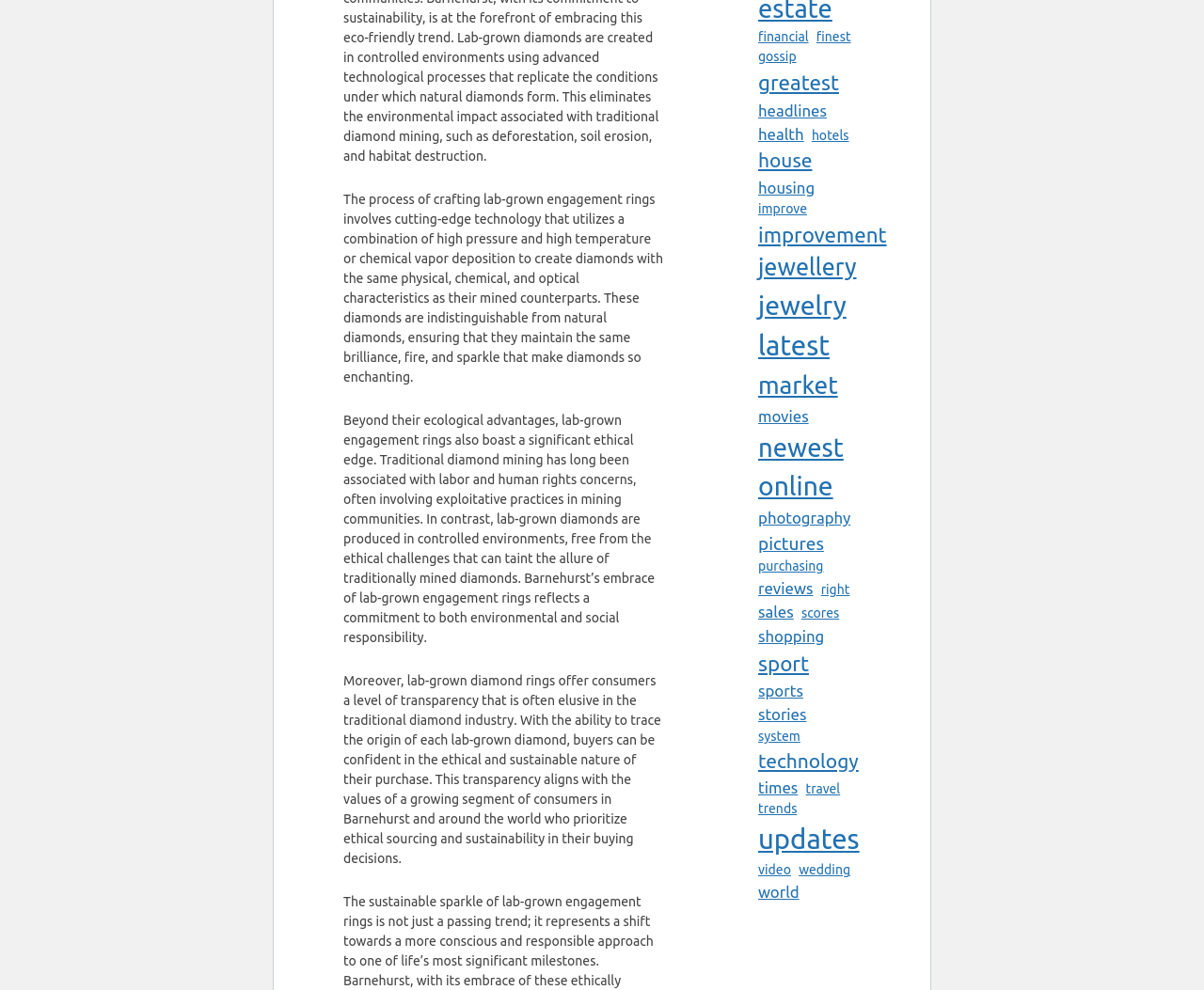Give a one-word or short phrase answer to the question: 
How many links are on the webpage?

43